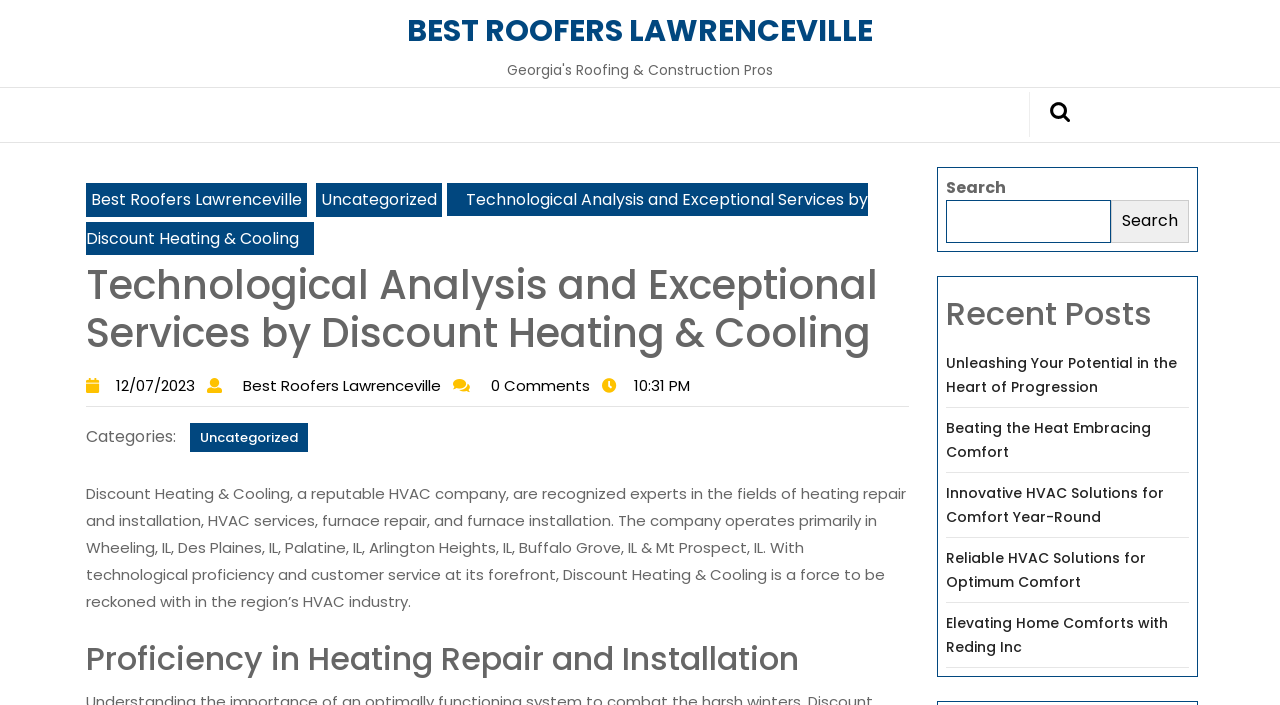Please specify the coordinates of the bounding box for the element that should be clicked to carry out this instruction: "Search in the search box". The coordinates must be four float numbers between 0 and 1, formatted as [left, top, right, bottom].

[0.739, 0.284, 0.868, 0.344]